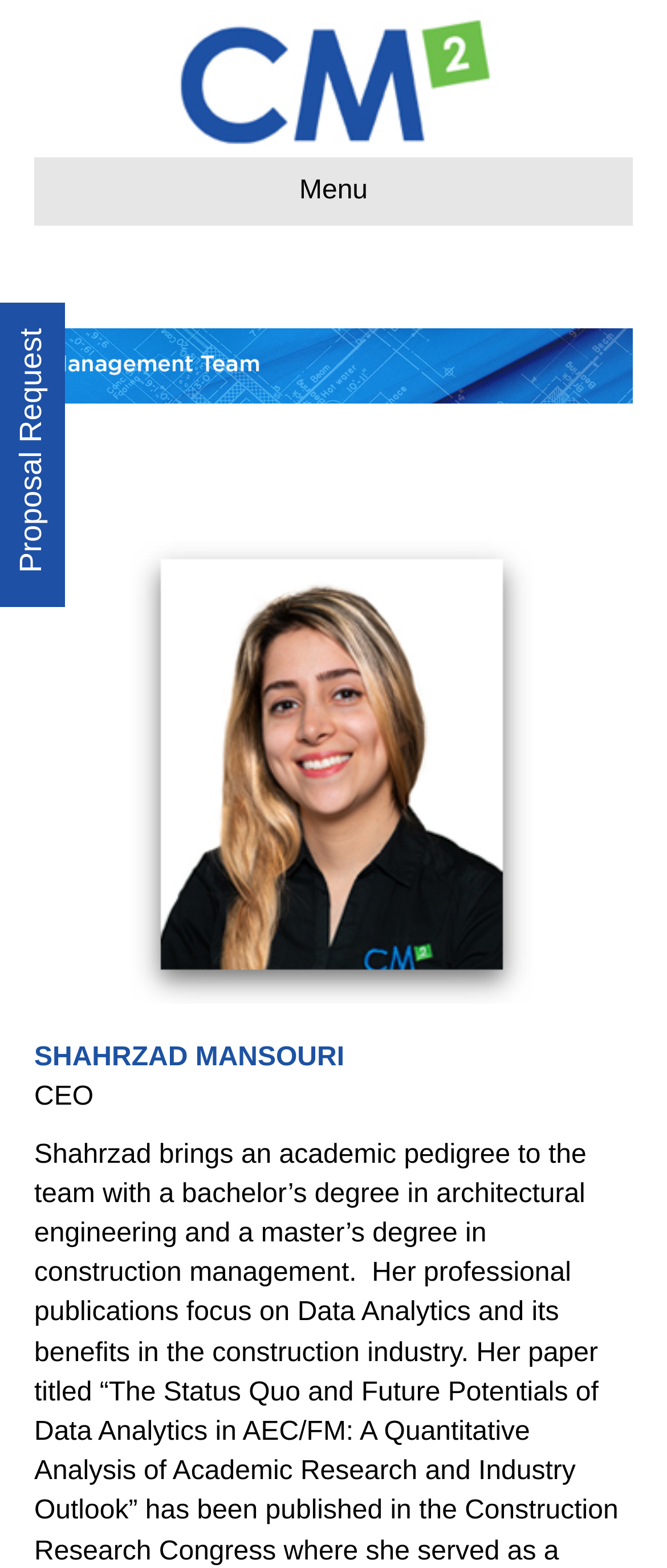Given the element description "Menu" in the screenshot, predict the bounding box coordinates of that UI element.

[0.051, 0.1, 0.949, 0.144]